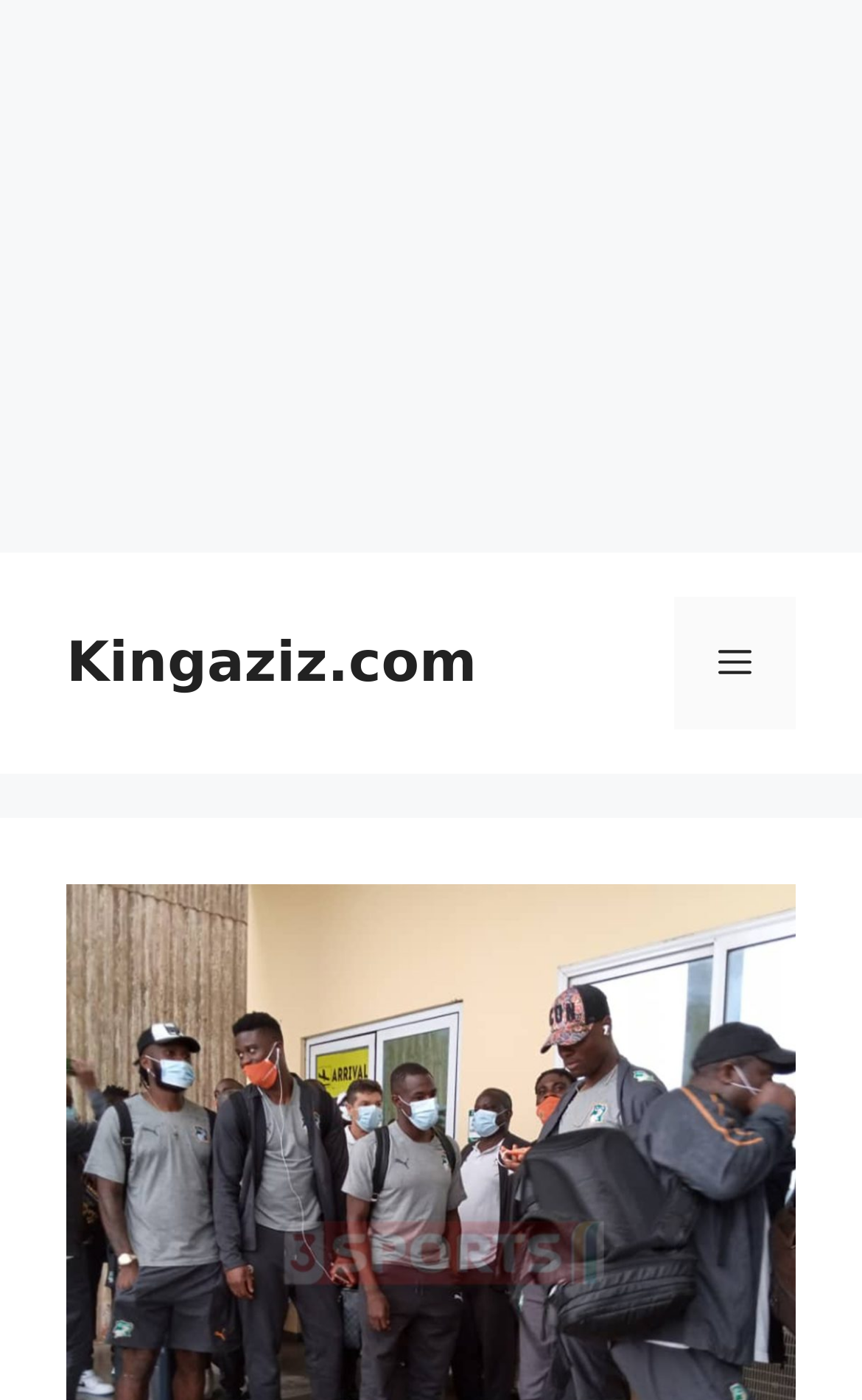Extract the main headline from the webpage and generate its text.

PHOTOS: Ivory Coast Land In Ghana For Black Stars Friendly